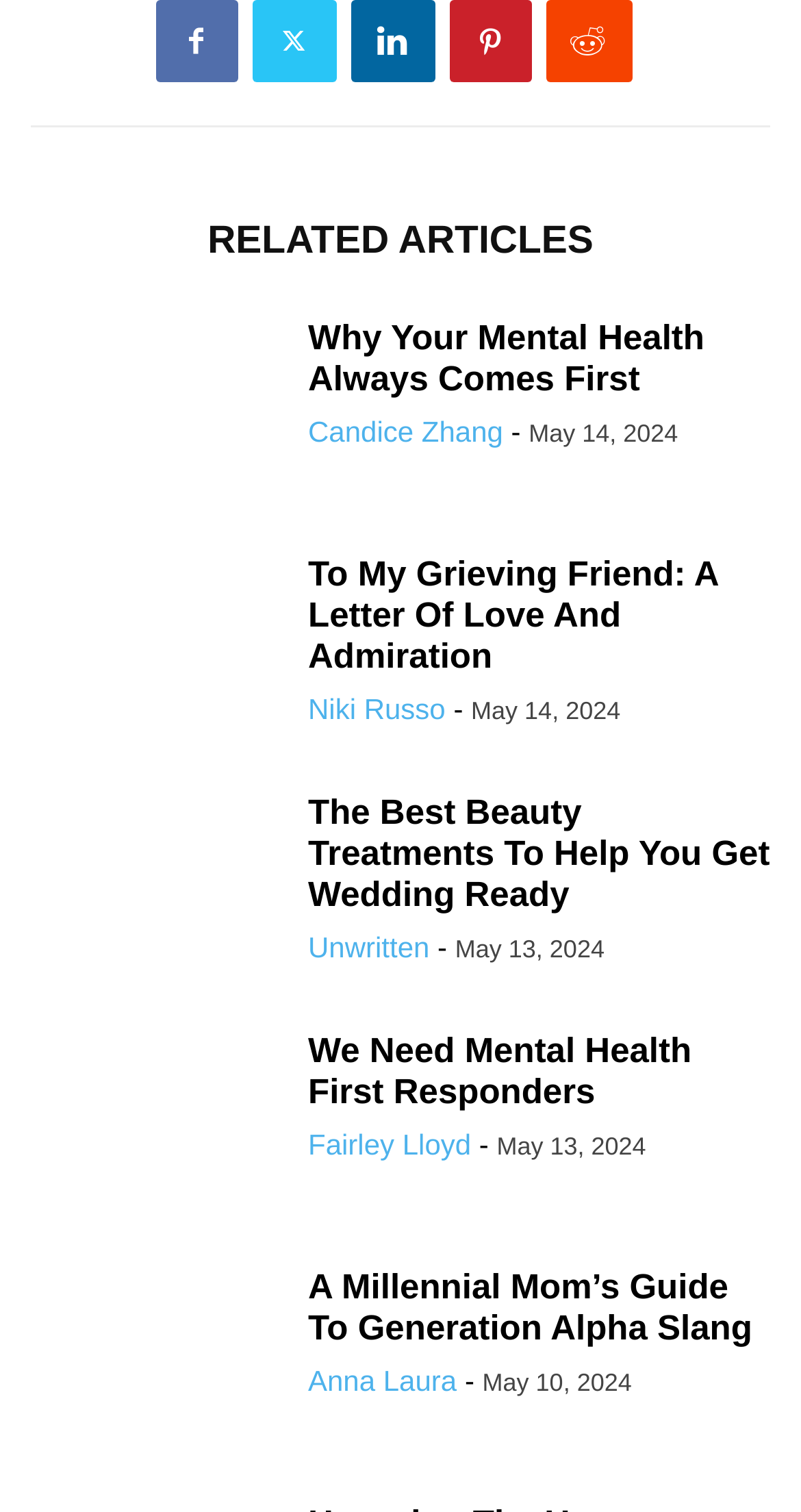What is the date of the article 'A Millennial Mom’s Guide To Generation Alpha Slang'?
Please provide a comprehensive answer based on the visual information in the image.

I found the article 'A Millennial Mom’s Guide To Generation Alpha Slang' and looked for the date listed below the article title, which is 'May 10, 2024'.